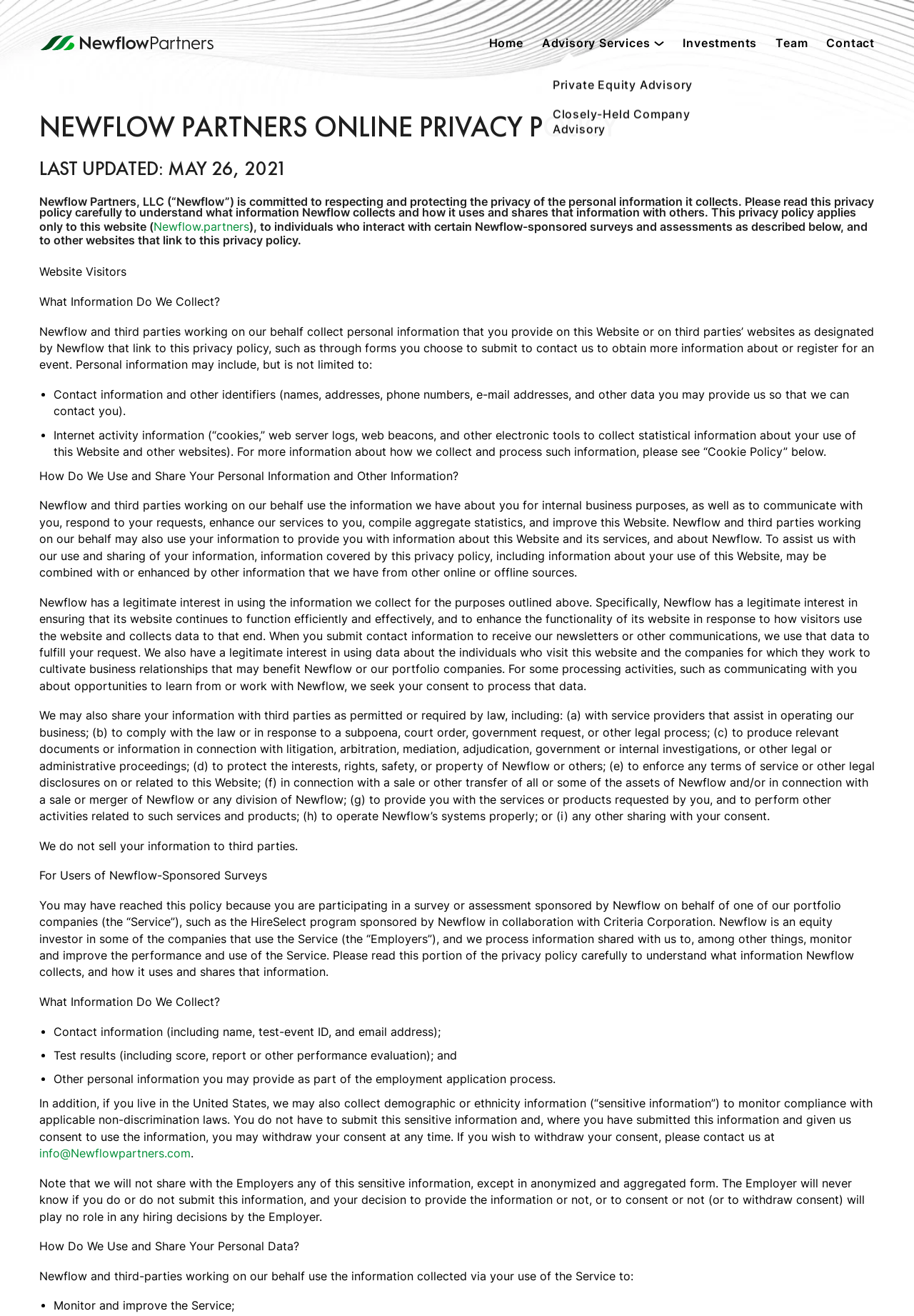Describe all significant elements and features of the webpage.

This webpage is the privacy policy of Newflow Partners, a strategic advisory firm. At the top of the page, there is a logo and a navigation menu with links to "Home", "Advisory Services", "Investments", "Team", and "Contact". 

Below the navigation menu, there is a heading "NEWFLOW PARTNERS ONLINE PRIVACY POLICY" followed by a subheading "LAST UPDATED: MAY 26, 2021". 

The main content of the page is divided into sections, each with a heading. The first section explains that Newflow Partners is committed to respecting and protecting the privacy of personal information it collects. It describes what information is collected, how it is used, and how it is shared with others. 

The following sections provide more details on what information is collected from website visitors, how it is used, and how it is shared. There is also a section specifically for users of Newflow-sponsored surveys, which explains what information is collected, how it is used, and how it is shared. 

Throughout the page, there are bullet points and lists that break down the information into smaller, more digestible chunks. The text is dense and informative, suggesting that the page is intended for users who want to understand the specifics of Newflow Partners' privacy policy.